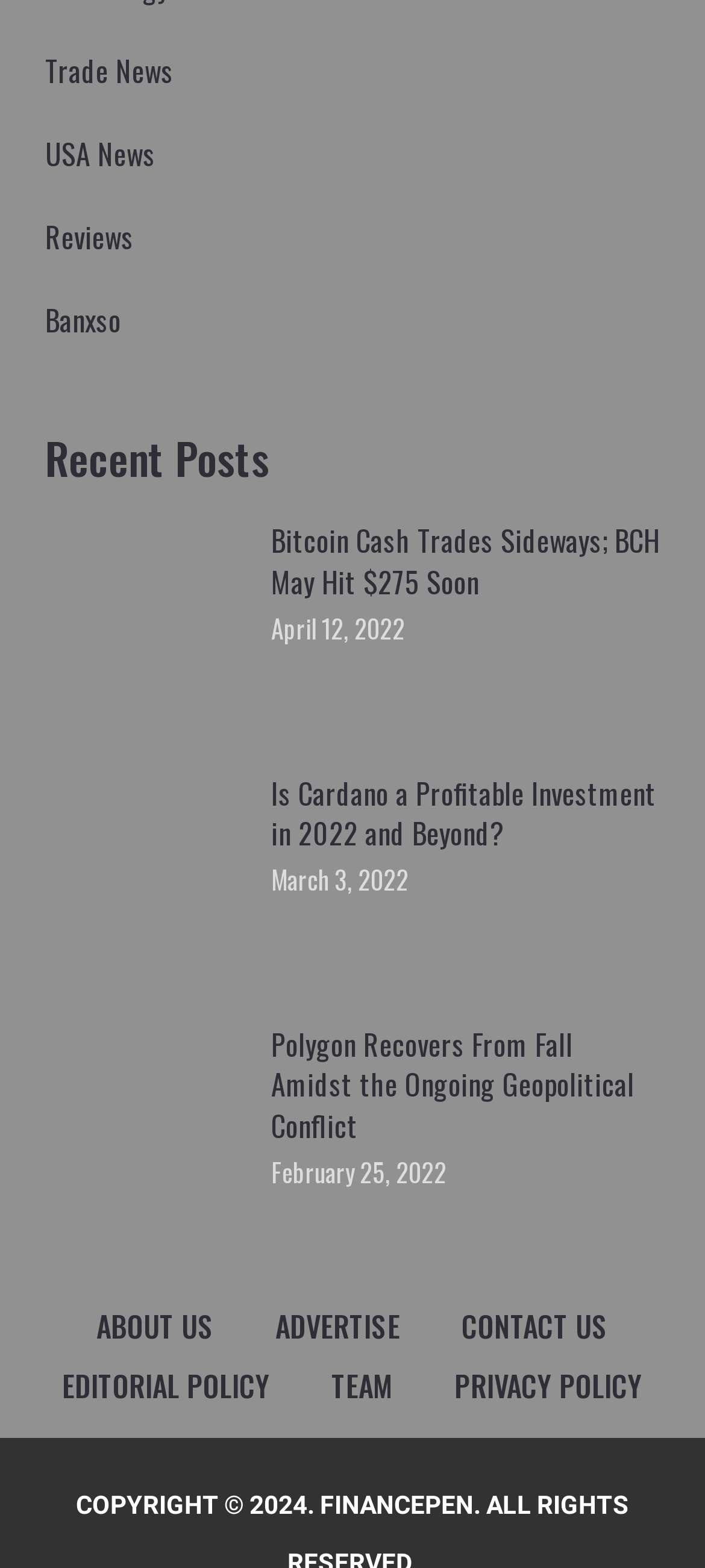Pinpoint the bounding box coordinates of the clickable area needed to execute the instruction: "learn about Bitcoin Cash". The coordinates should be specified as four float numbers between 0 and 1, i.e., [left, top, right, bottom].

[0.385, 0.332, 0.936, 0.384]